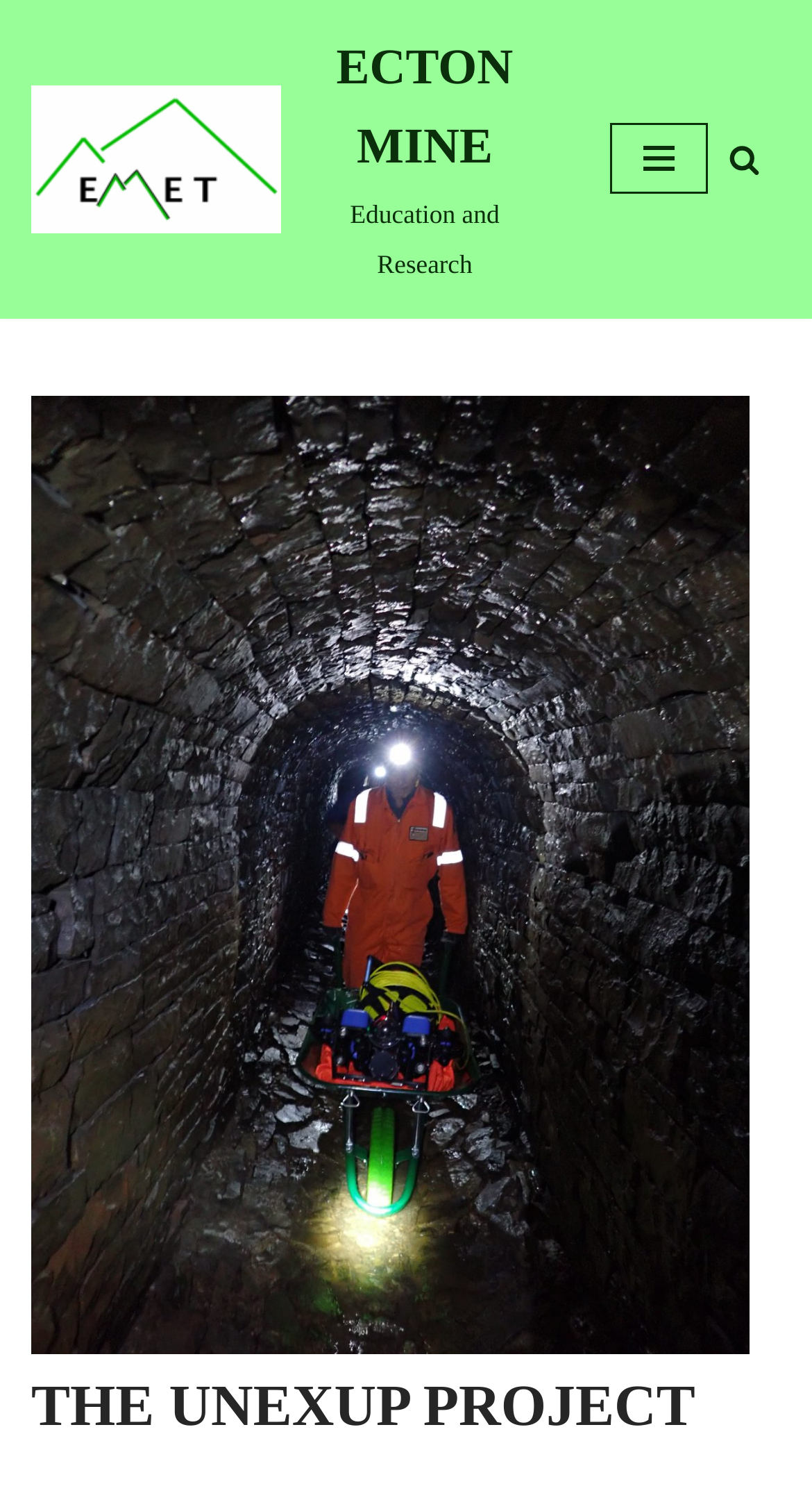Please find the bounding box for the UI element described by: "Skip to content".

[0.0, 0.044, 0.077, 0.072]